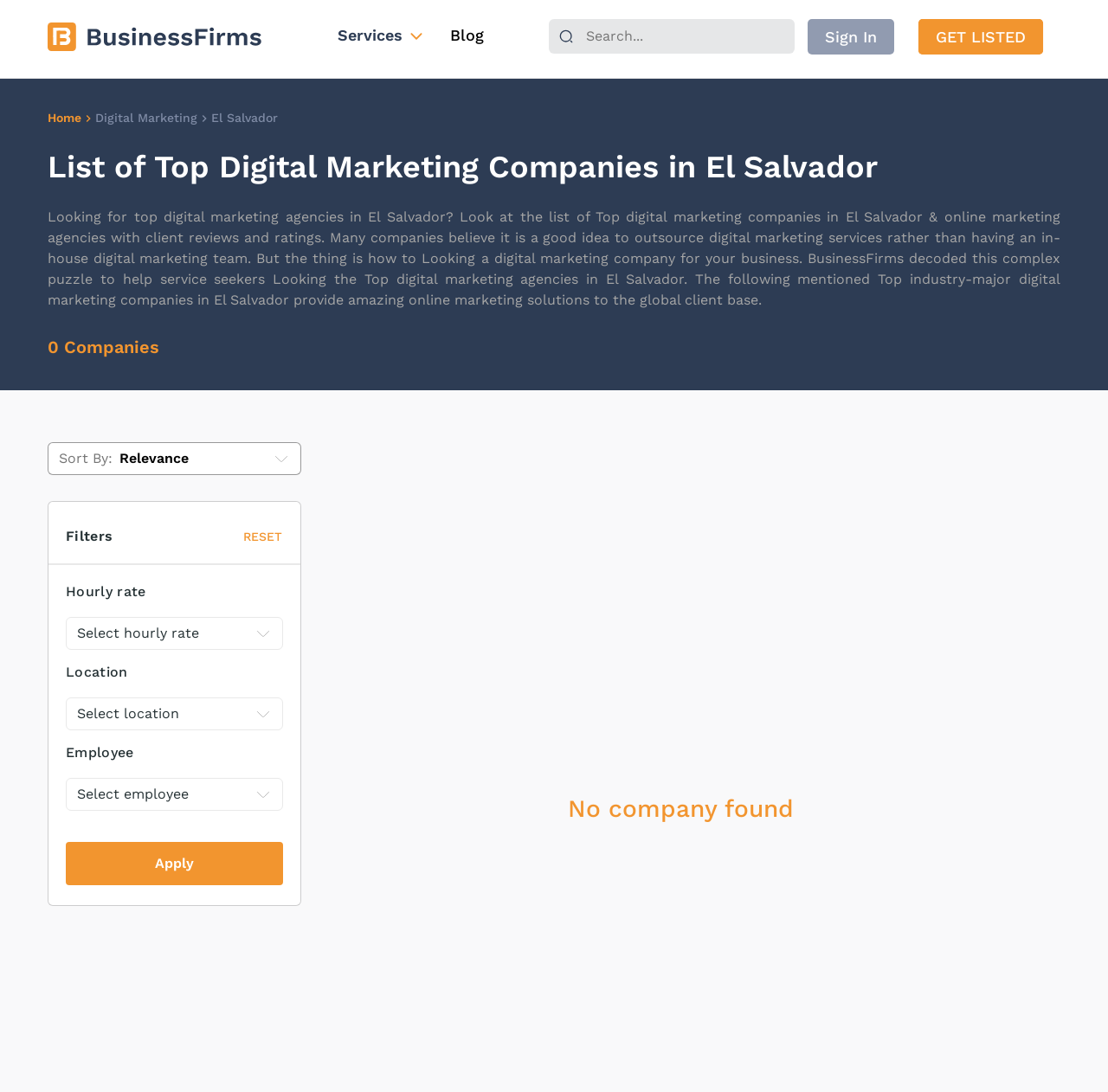Show the bounding box coordinates of the element that should be clicked to complete the task: "Sign in to the website".

[0.729, 0.017, 0.807, 0.05]